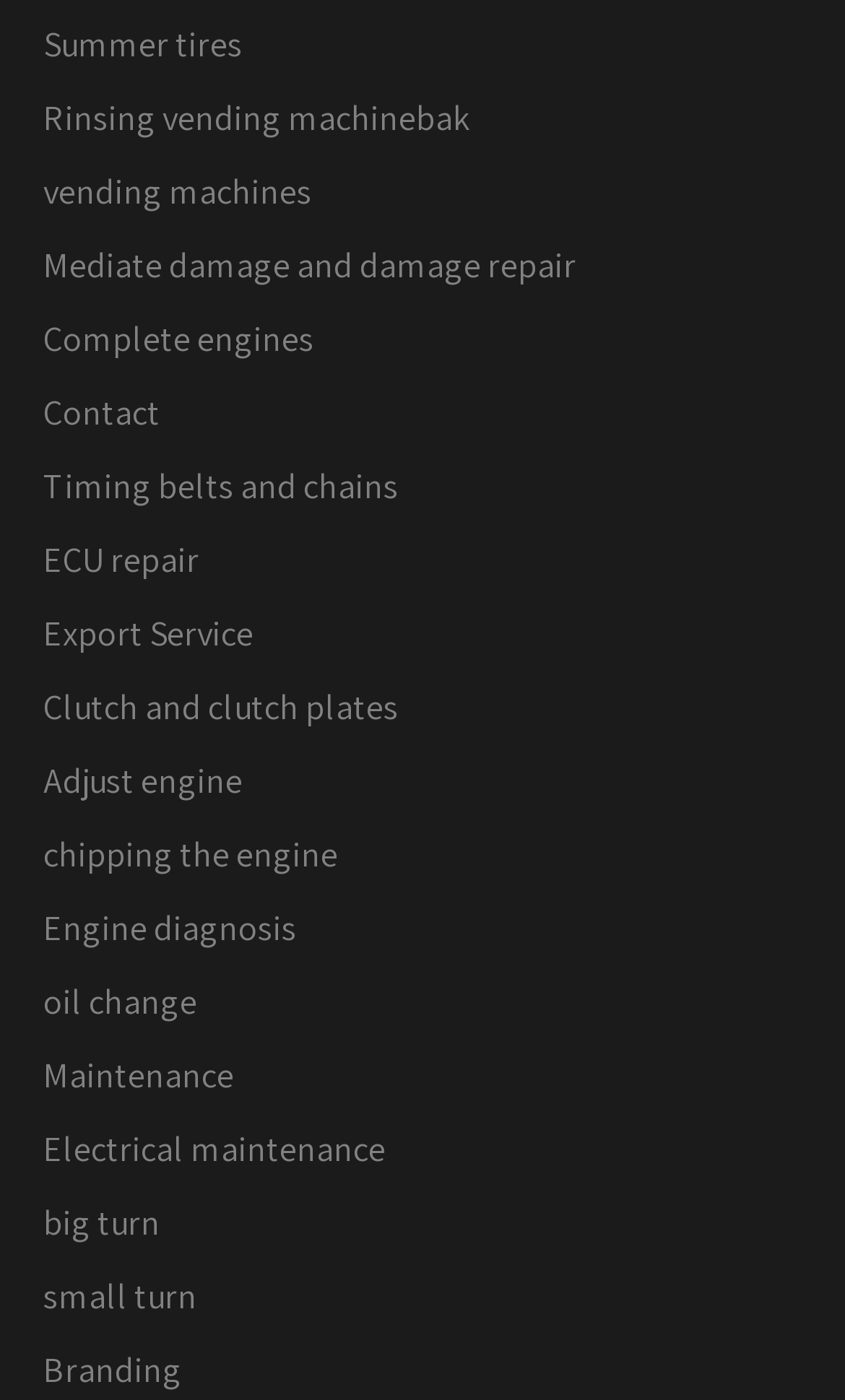Determine the bounding box coordinates of the clickable element to complete this instruction: "View Complete engines". Provide the coordinates in the format of four float numbers between 0 and 1, [left, top, right, bottom].

[0.051, 0.217, 0.372, 0.269]